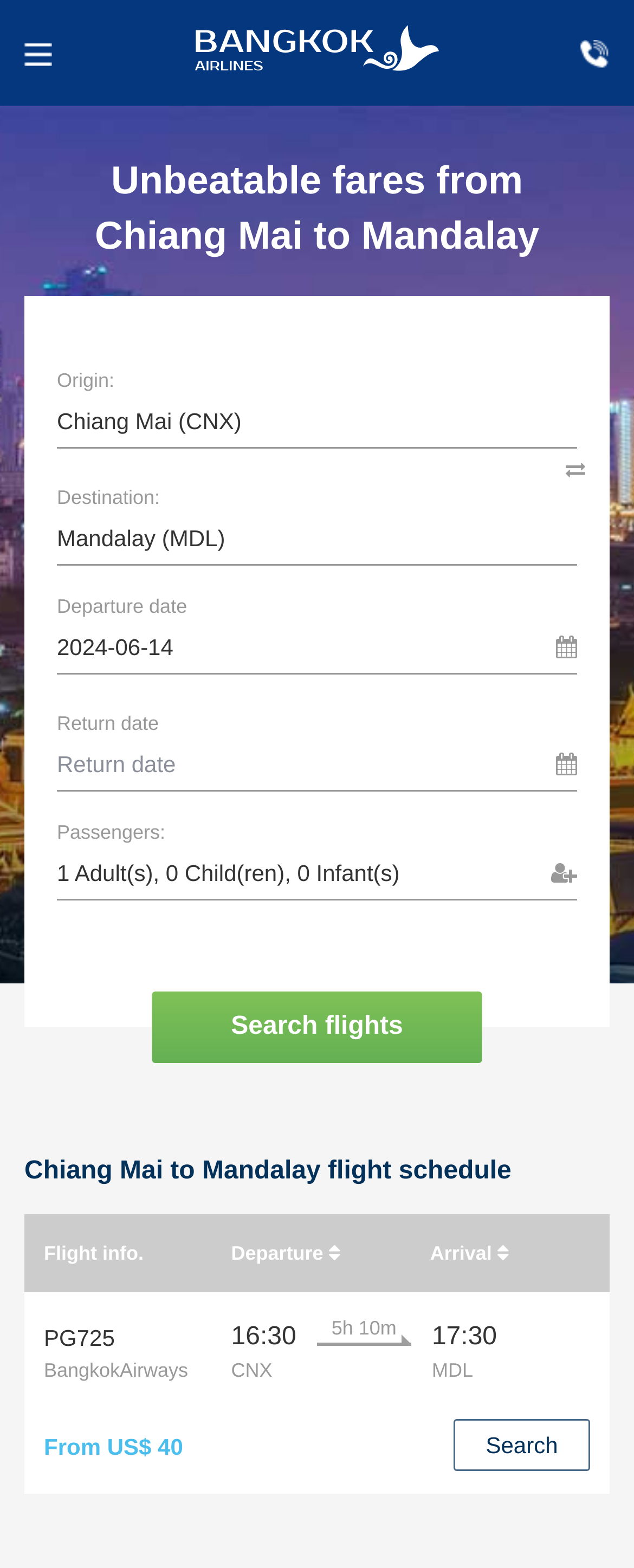Can you extract the primary headline text from the webpage?

Unbeatable fares from
Chiang Mai to Mandalay